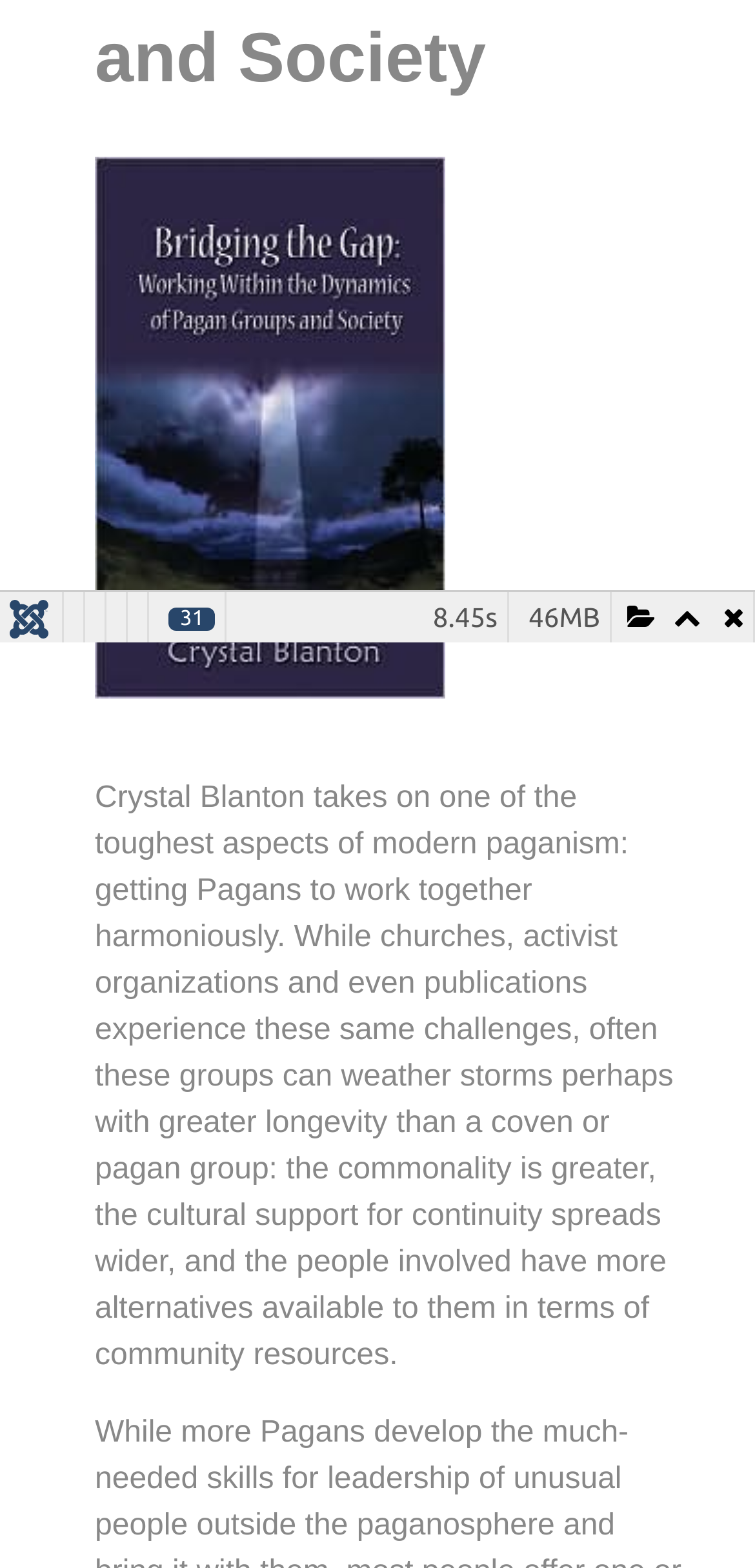Find and provide the bounding box coordinates for the UI element described with: "Session".

[0.141, 0.377, 0.169, 0.409]